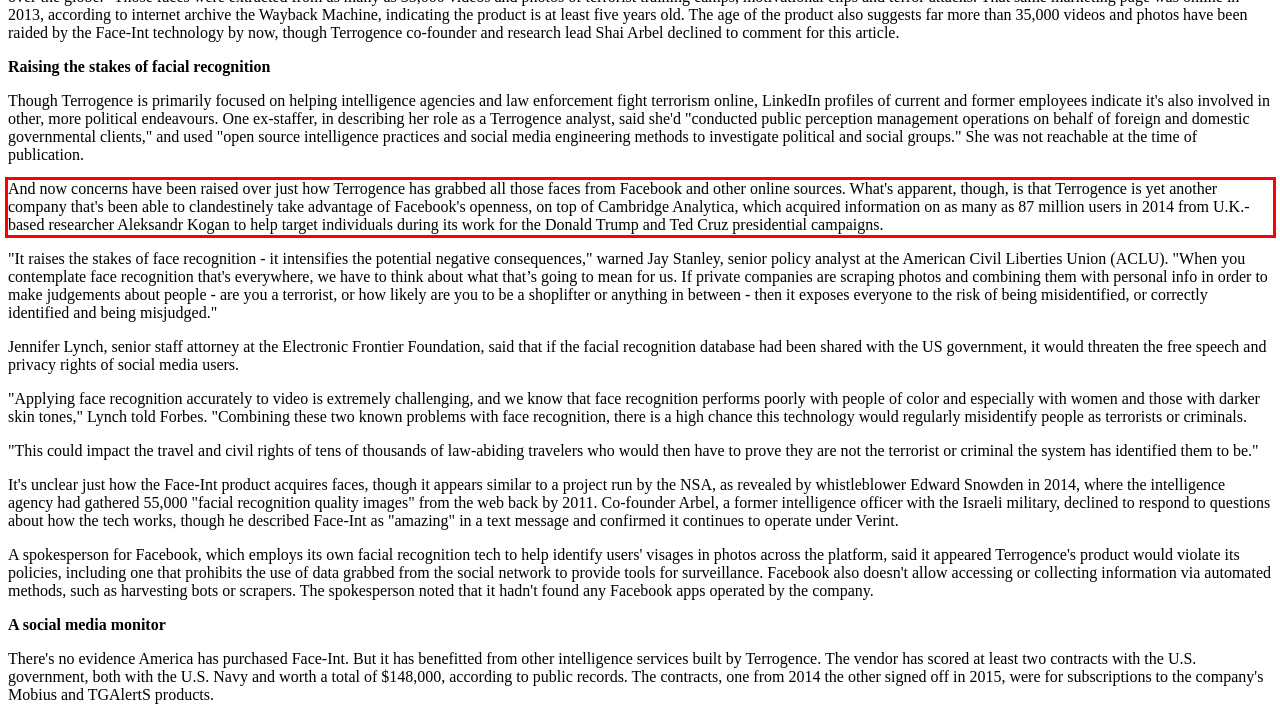Identify and transcribe the text content enclosed by the red bounding box in the given screenshot.

And now concerns have been raised over just how Terrogence has grabbed all those faces from Facebook and other online sources. What's apparent, though, is that Terrogence is yet another company that's been able to clandestinely take advantage of Facebook's openness, on top of Cambridge Analytica, which acquired information on as many as 87 million users in 2014 from U.K.-based researcher Aleksandr Kogan to help target individuals during its work for the Donald Trump and Ted Cruz presidential campaigns.